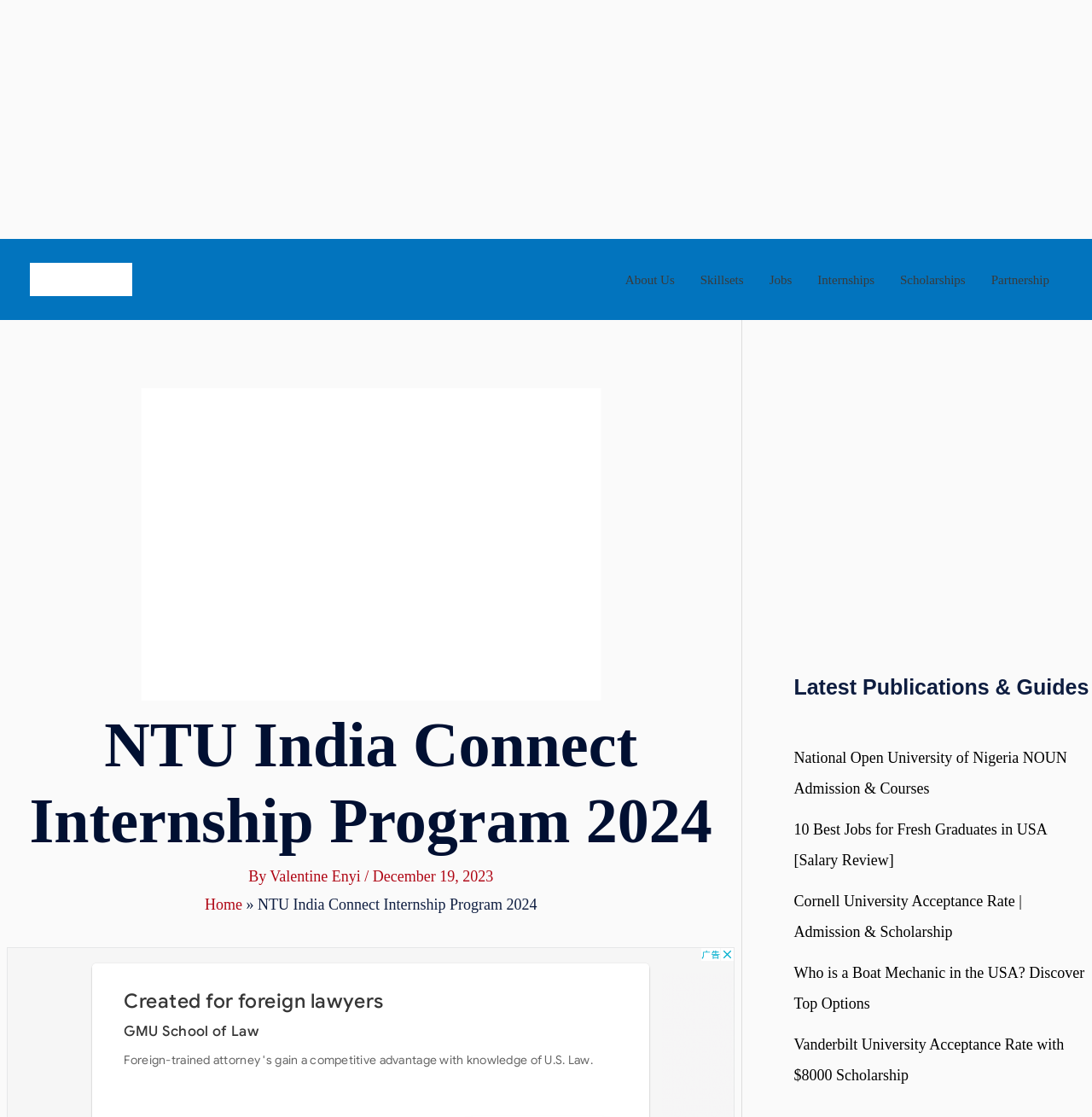What is the topic of the latest publications and guides?
Please give a detailed and elaborate answer to the question based on the image.

I found the answer by looking at the section below the main content, where it says 'Latest Publications & Guides', but it doesn't specify the topic of the publications and guides.